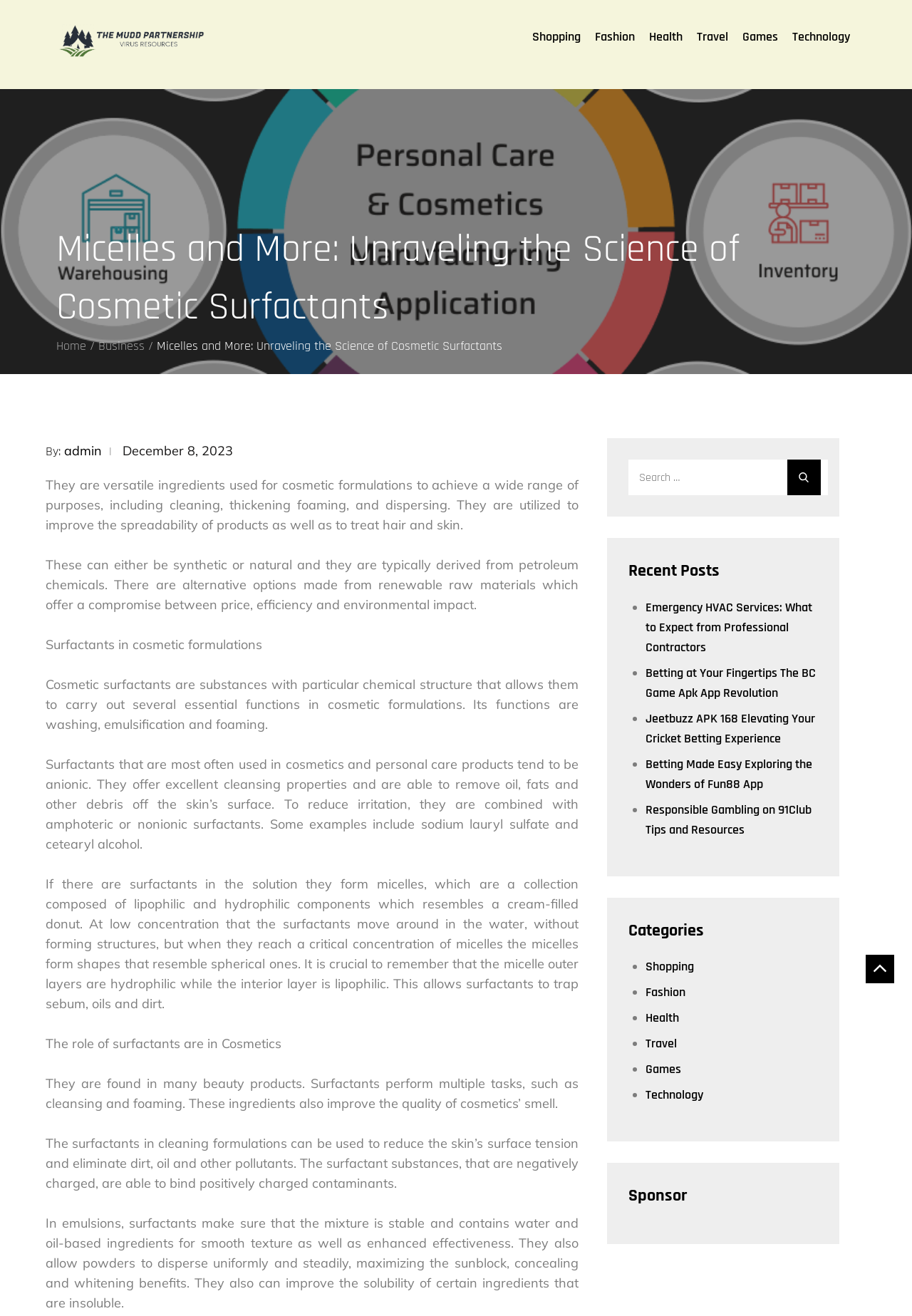Pinpoint the bounding box coordinates of the clickable area necessary to execute the following instruction: "Search for something". The coordinates should be given as four float numbers between 0 and 1, namely [left, top, right, bottom].

[0.689, 0.349, 0.908, 0.376]